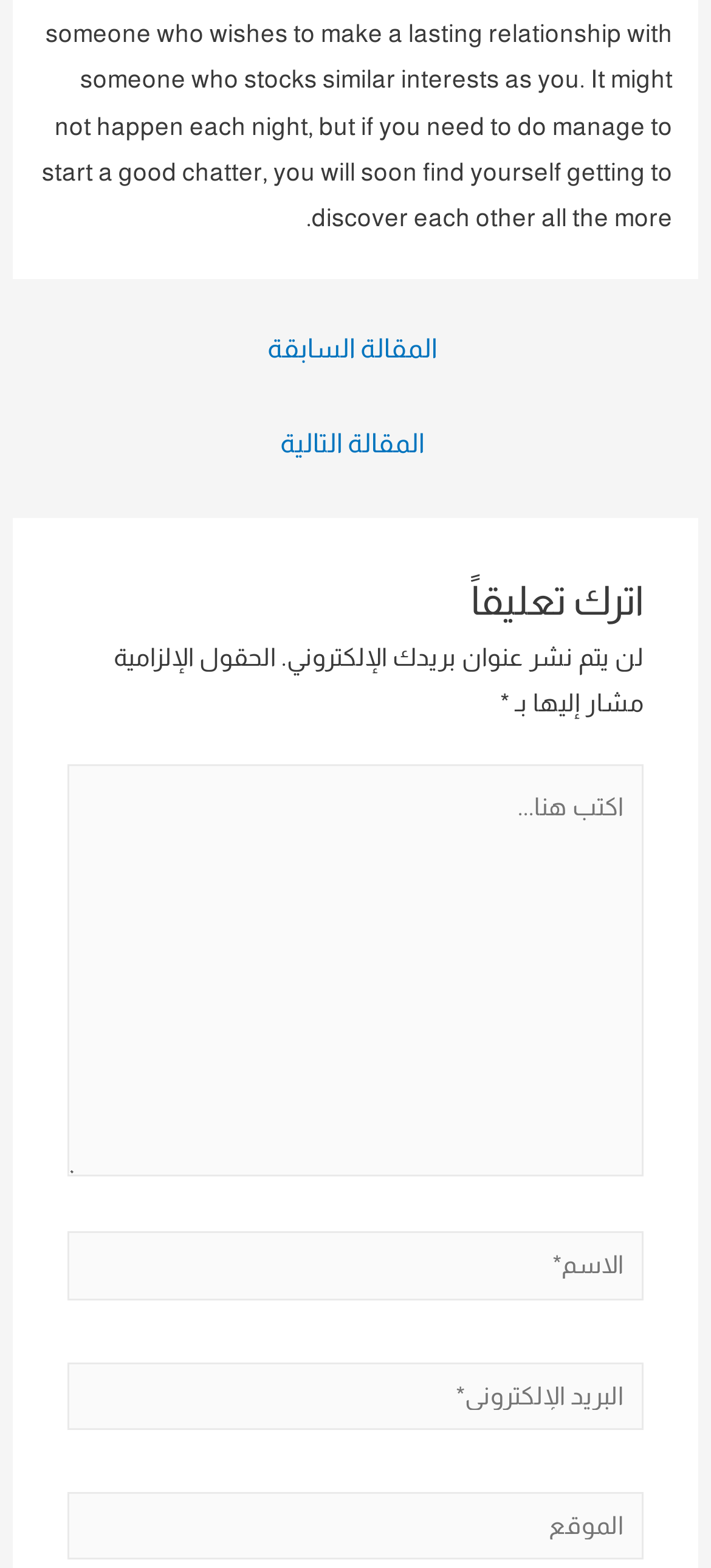How many fields are required to fill out in the comment form?
Please answer using one word or phrase, based on the screenshot.

Three